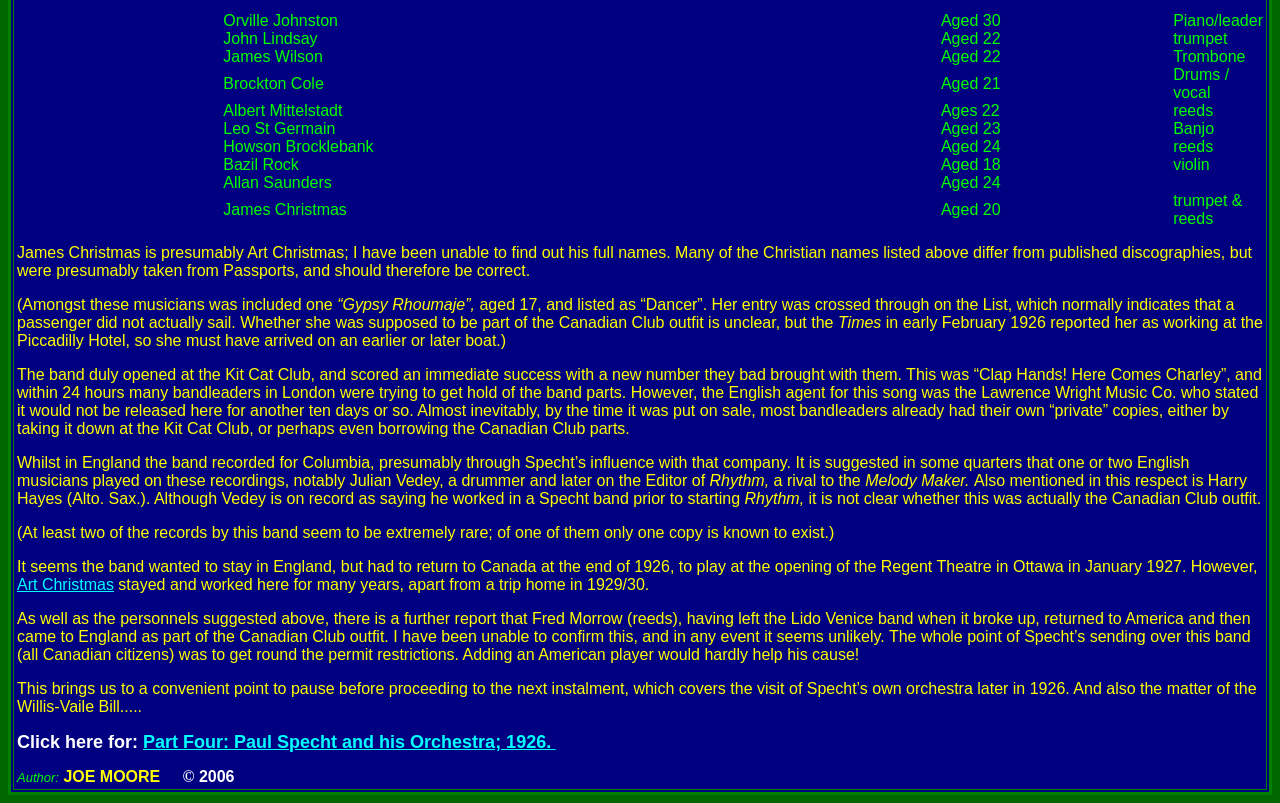How old is James Christmas?
Look at the image and answer the question using a single word or phrase.

20